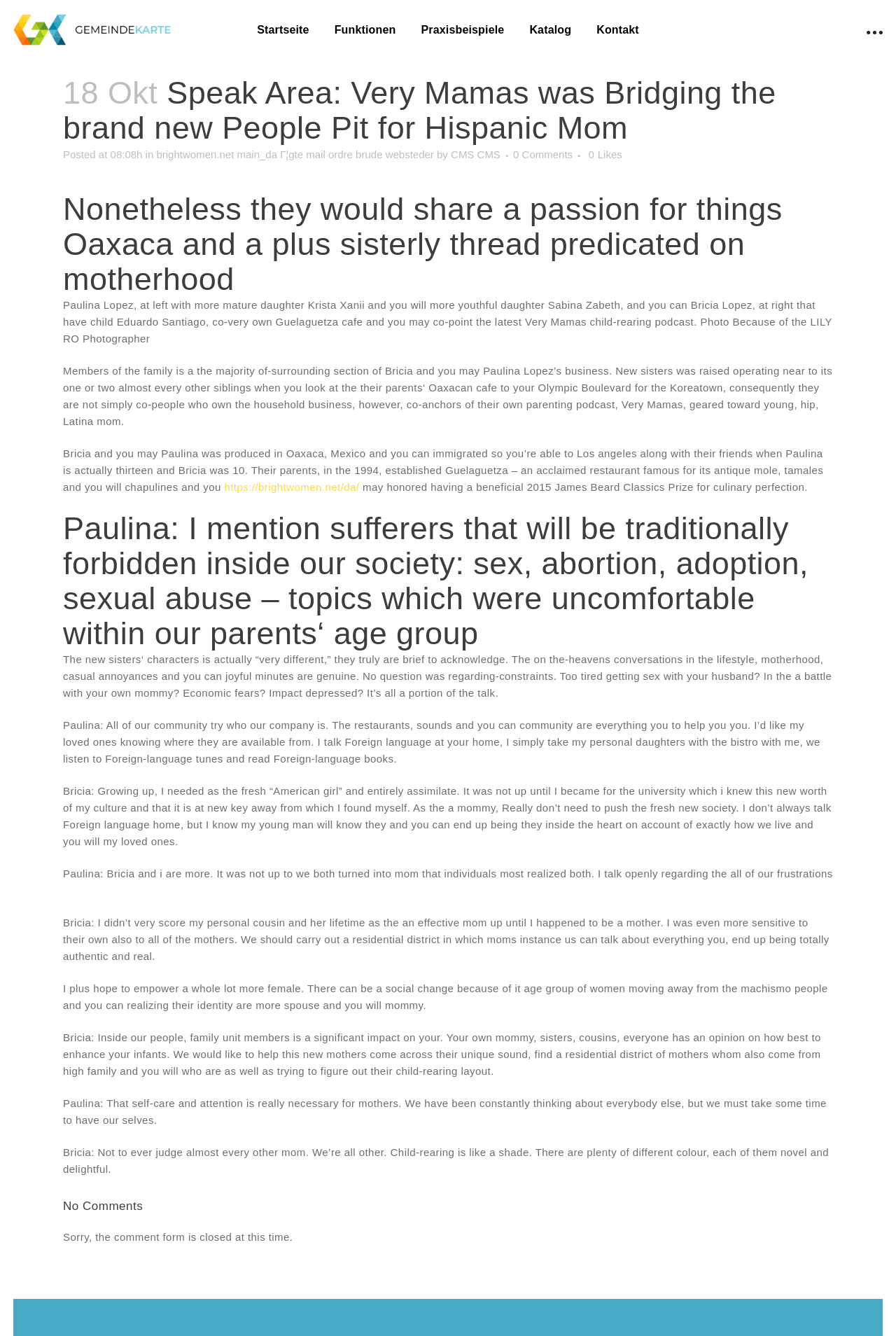Pinpoint the bounding box coordinates of the element that must be clicked to accomplish the following instruction: "Click the 'Kontakt' link". The coordinates should be in the format of four float numbers between 0 and 1, i.e., [left, top, right, bottom].

[0.652, 0.0, 0.727, 0.045]